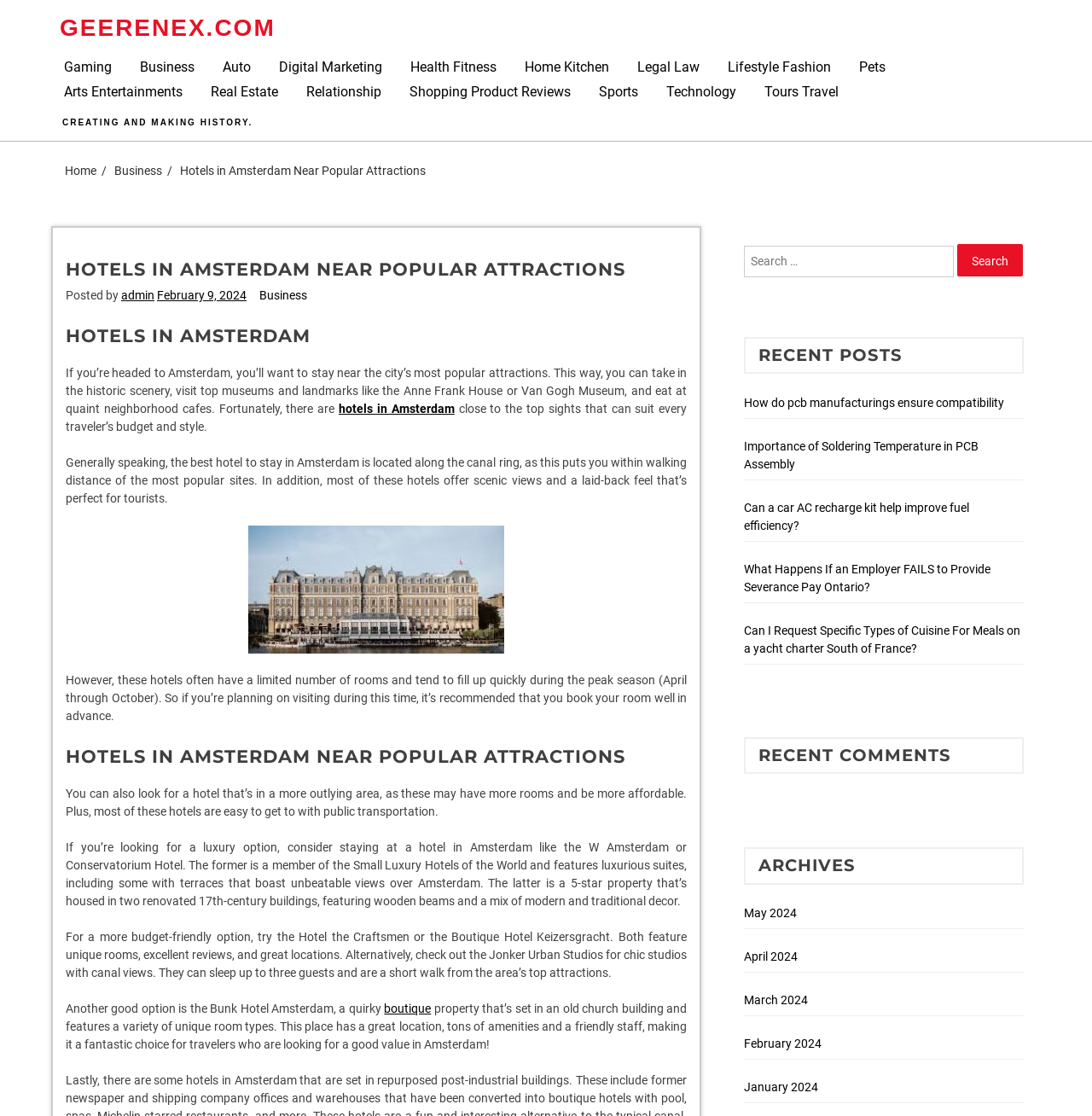Given the description "Creating and making history.", determine the bounding box of the corresponding UI element.

[0.057, 0.106, 0.231, 0.114]